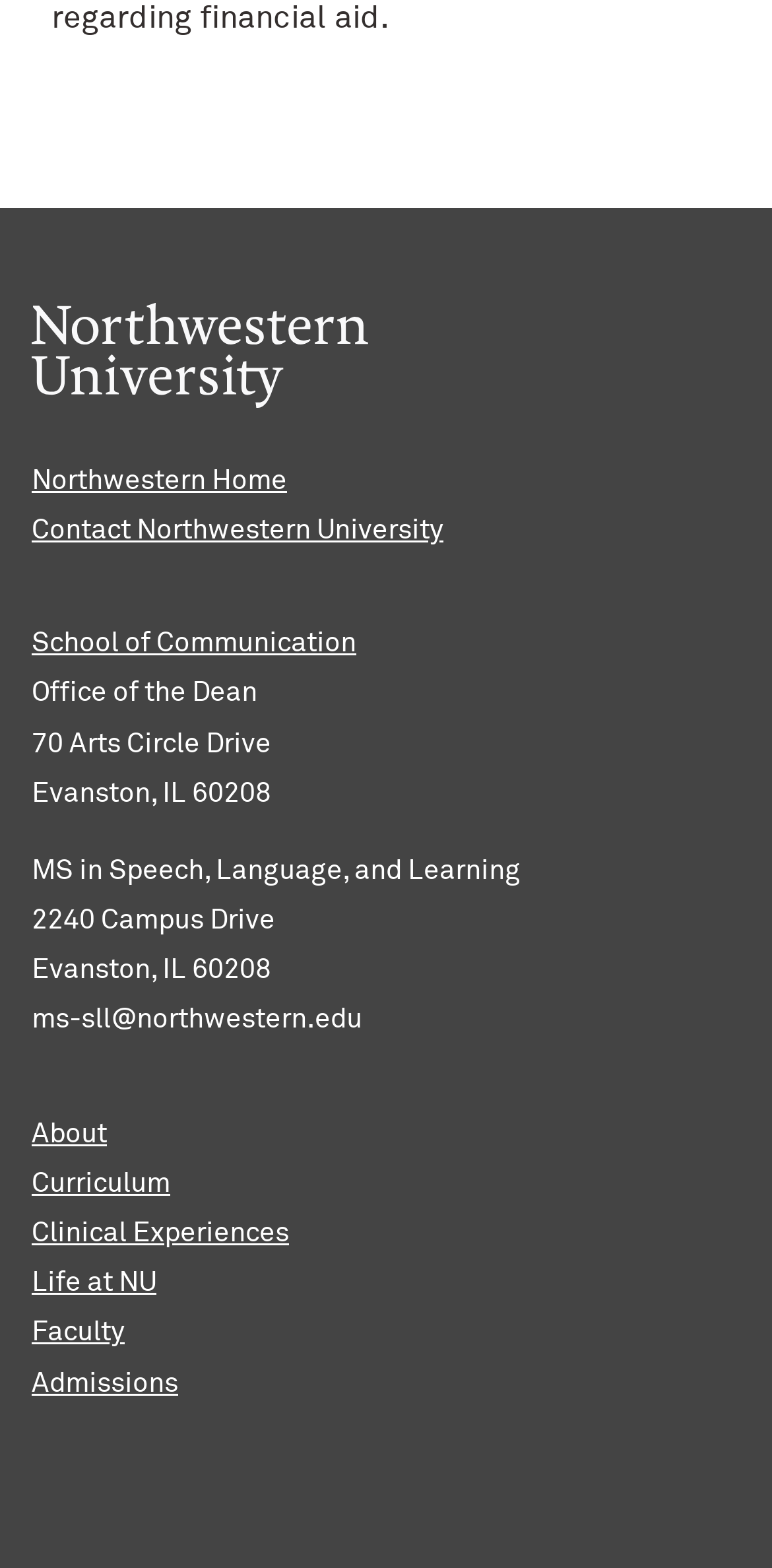Using the details in the image, give a detailed response to the question below:
What is the university's name?

The university's name can be found in the image element at the top of the page, which contains the text 'Northwestern University'.